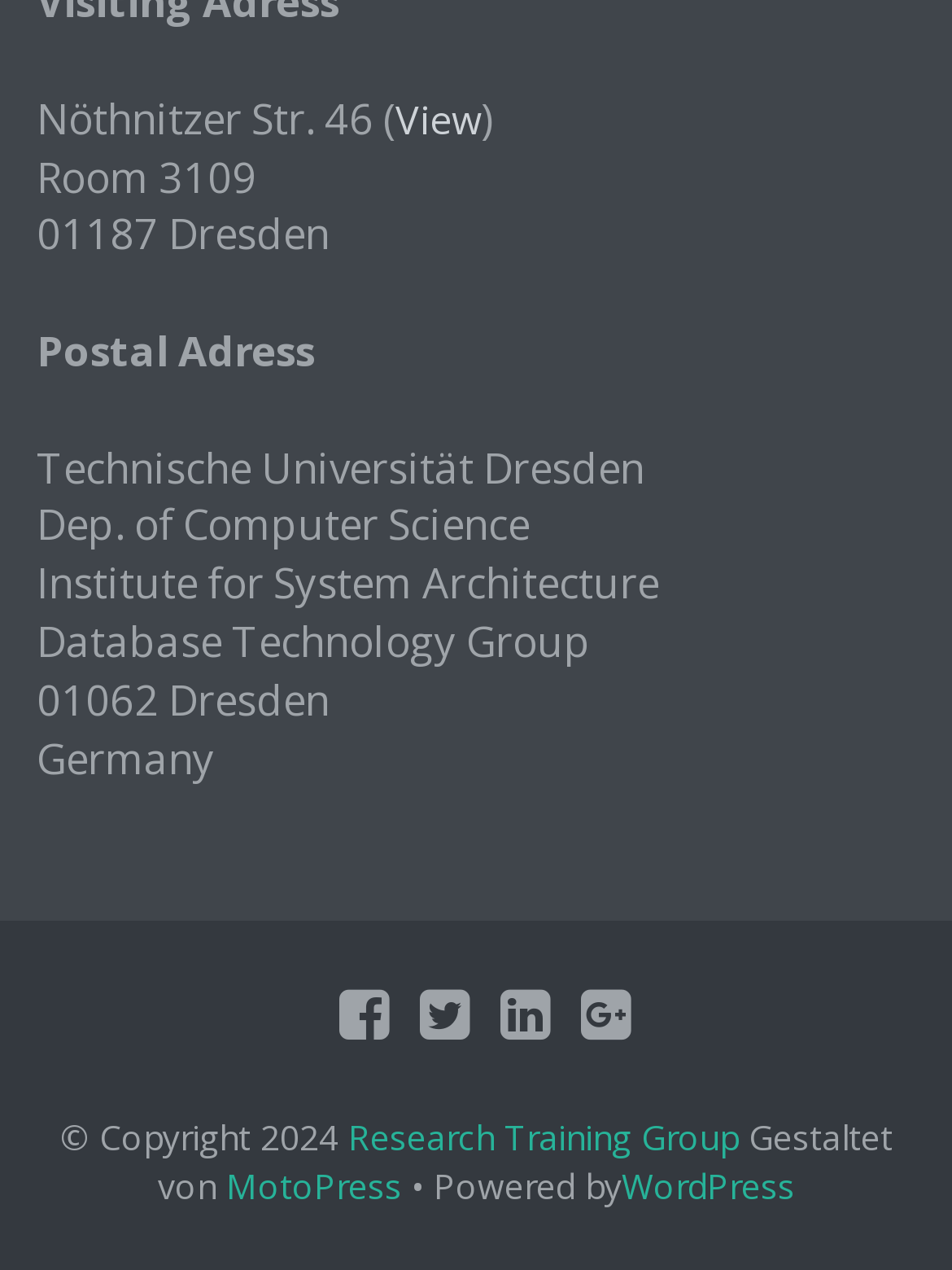Pinpoint the bounding box coordinates of the area that must be clicked to complete this instruction: "Visit WordPress".

[0.653, 0.915, 0.835, 0.952]